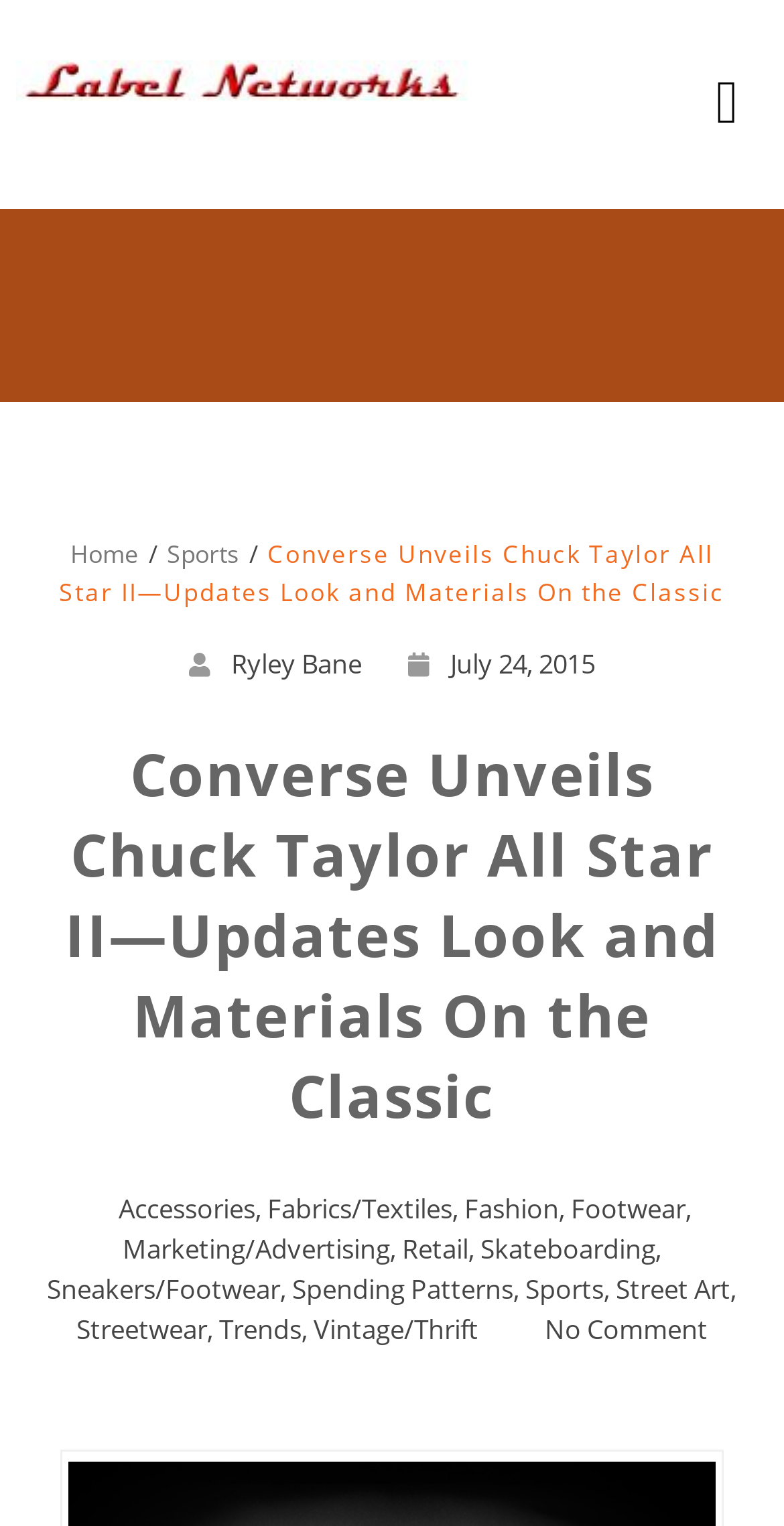Extract the bounding box coordinates for the described element: "Fabrics/Textiles". The coordinates should be represented as four float numbers between 0 and 1: [left, top, right, bottom].

[0.341, 0.78, 0.577, 0.804]